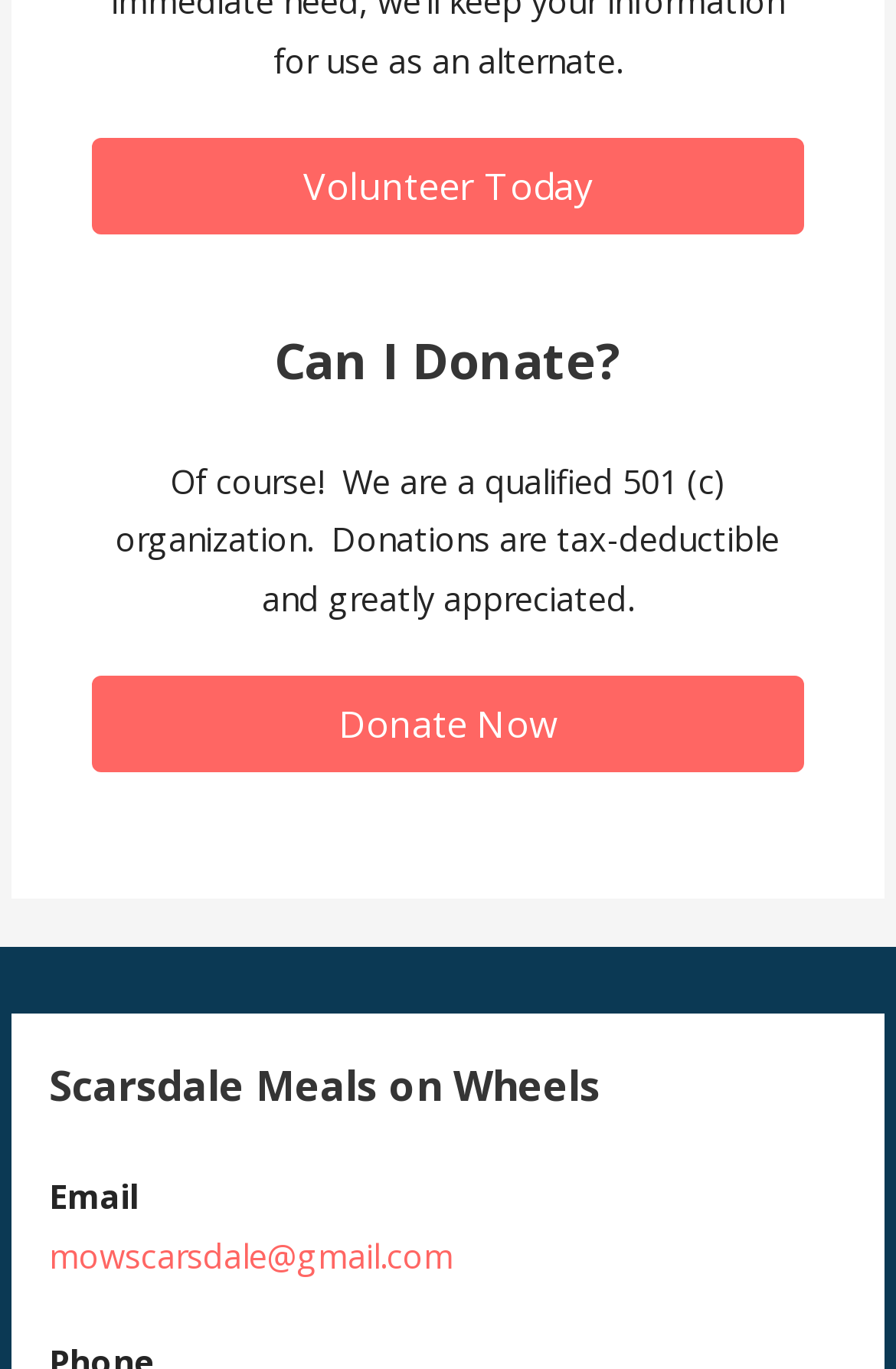What is the name of the organization that accepts donations?
Look at the image and respond with a one-word or short-phrase answer.

Scarsdale Meals on Wheels